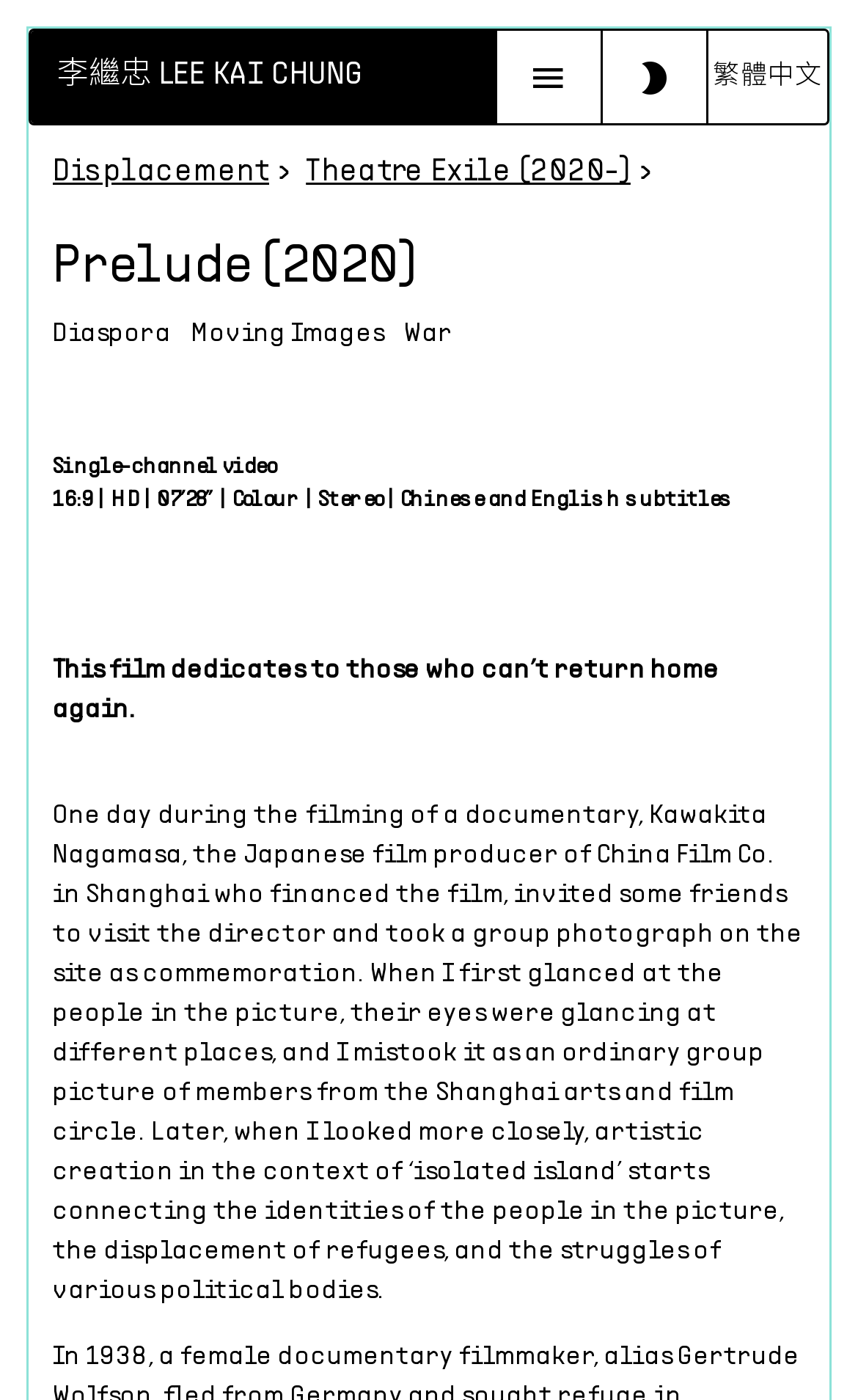What is the duration of the film?
Answer the question with a single word or phrase by looking at the picture.

07’28”